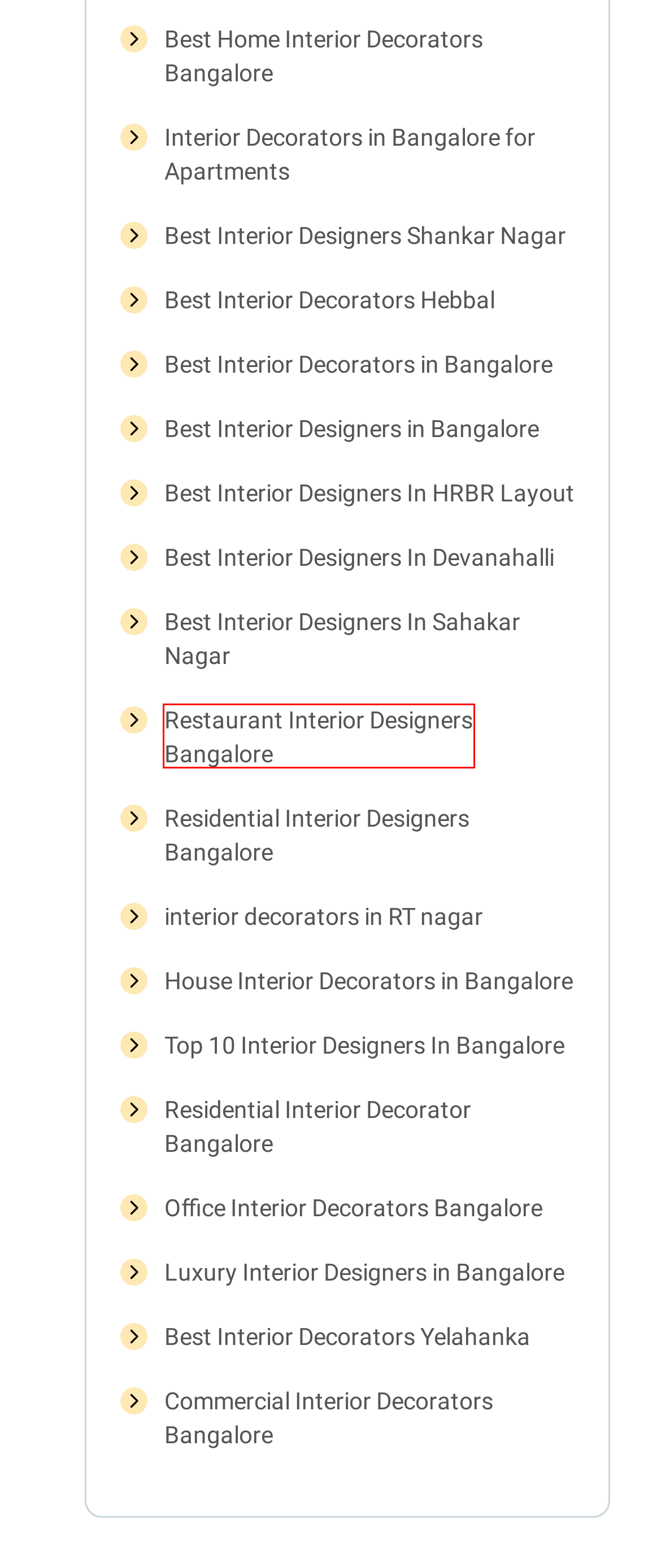You are provided a screenshot of a webpage featuring a red bounding box around a UI element. Choose the webpage description that most accurately represents the new webpage after clicking the element within the red bounding box. Here are the candidates:
A. Restaurant Interior Designers Bangalore - Bhavana Interiors
B. Best Interior Designers In Devanahalli
C. Best Interior decorators in Bangalore | Bhavana interiors decorators
D. Interior Decorators in Bangalore for Apartments
E. Best Interior Designers in Bangalore | Bhavana Interiors Decorators
F. Best Interior Designers Shankar nagar | Bhavana interior decorators
G. Best Interior Decorators Yelahanka | Bhavana Interiors Decorators
H. Residential Interior Designers Bangalore| Bhavana Interiors

A